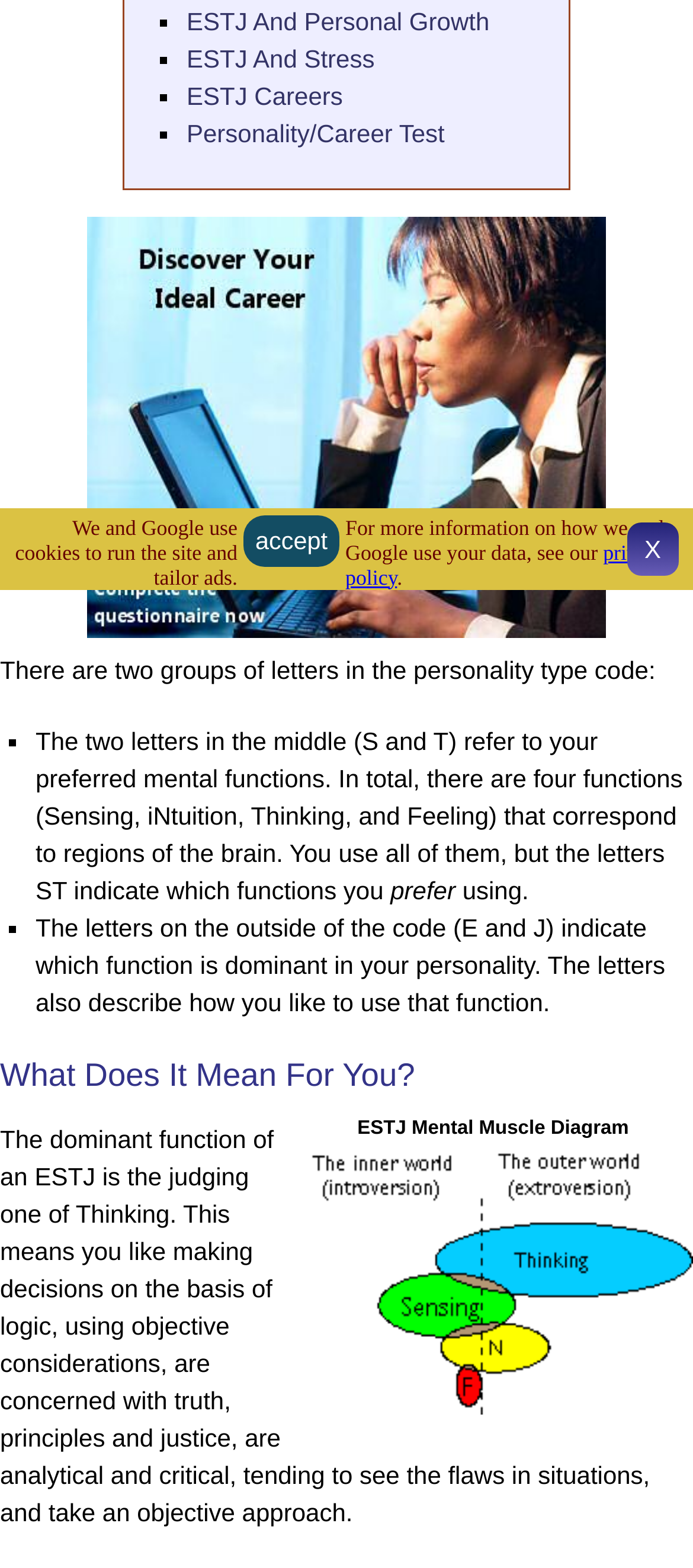Provide the bounding box coordinates, formatted as (top-left x, top-left y, bottom-right x, bottom-right y), with all values being floating point numbers between 0 and 1. Identify the bounding box of the UI element that matches the description: ESTJ and Personal Growth

[0.269, 0.005, 0.706, 0.023]